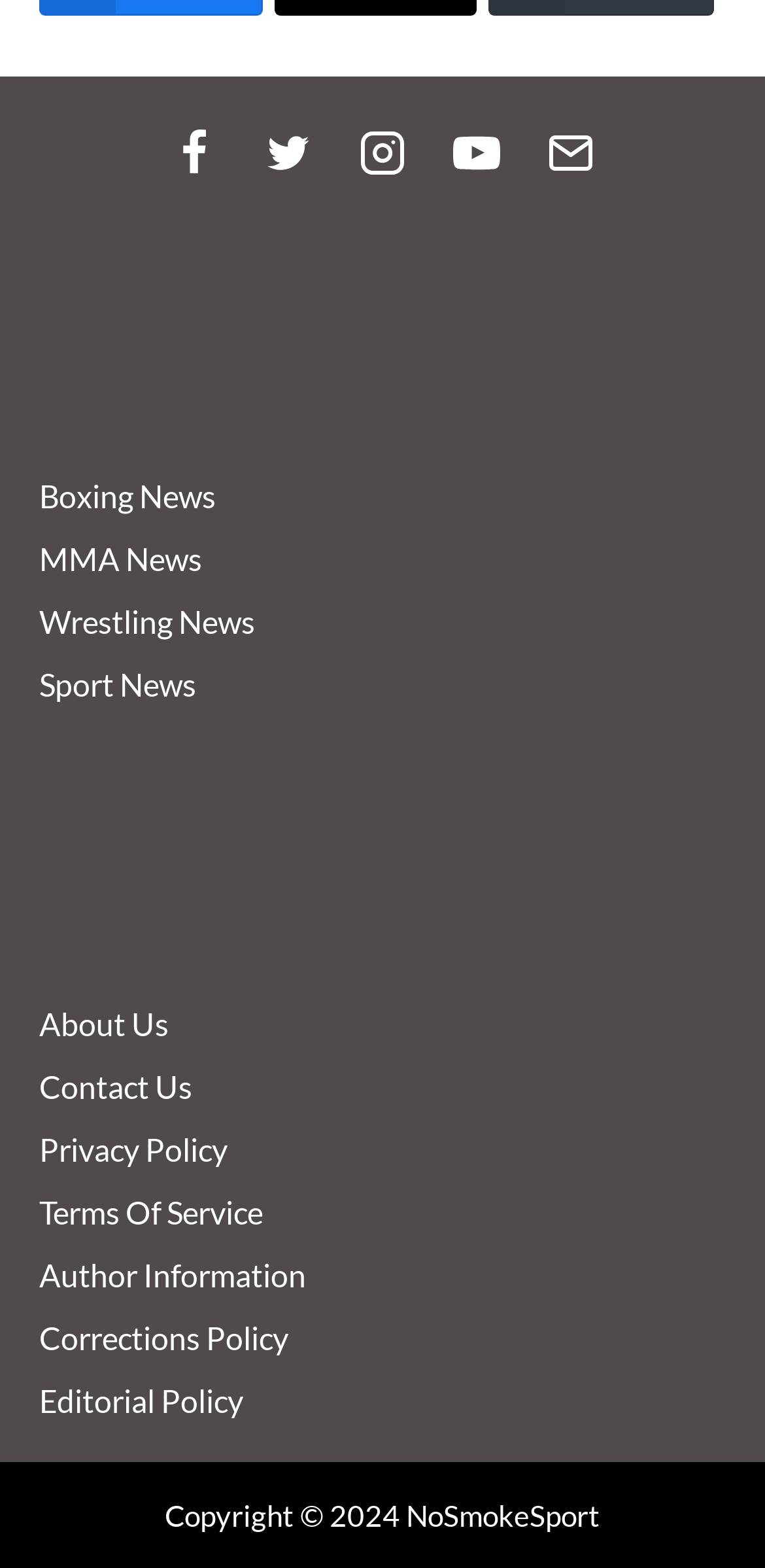Identify the bounding box for the element characterized by the following description: "aria-label="YouTube"".

[0.562, 0.068, 0.685, 0.128]